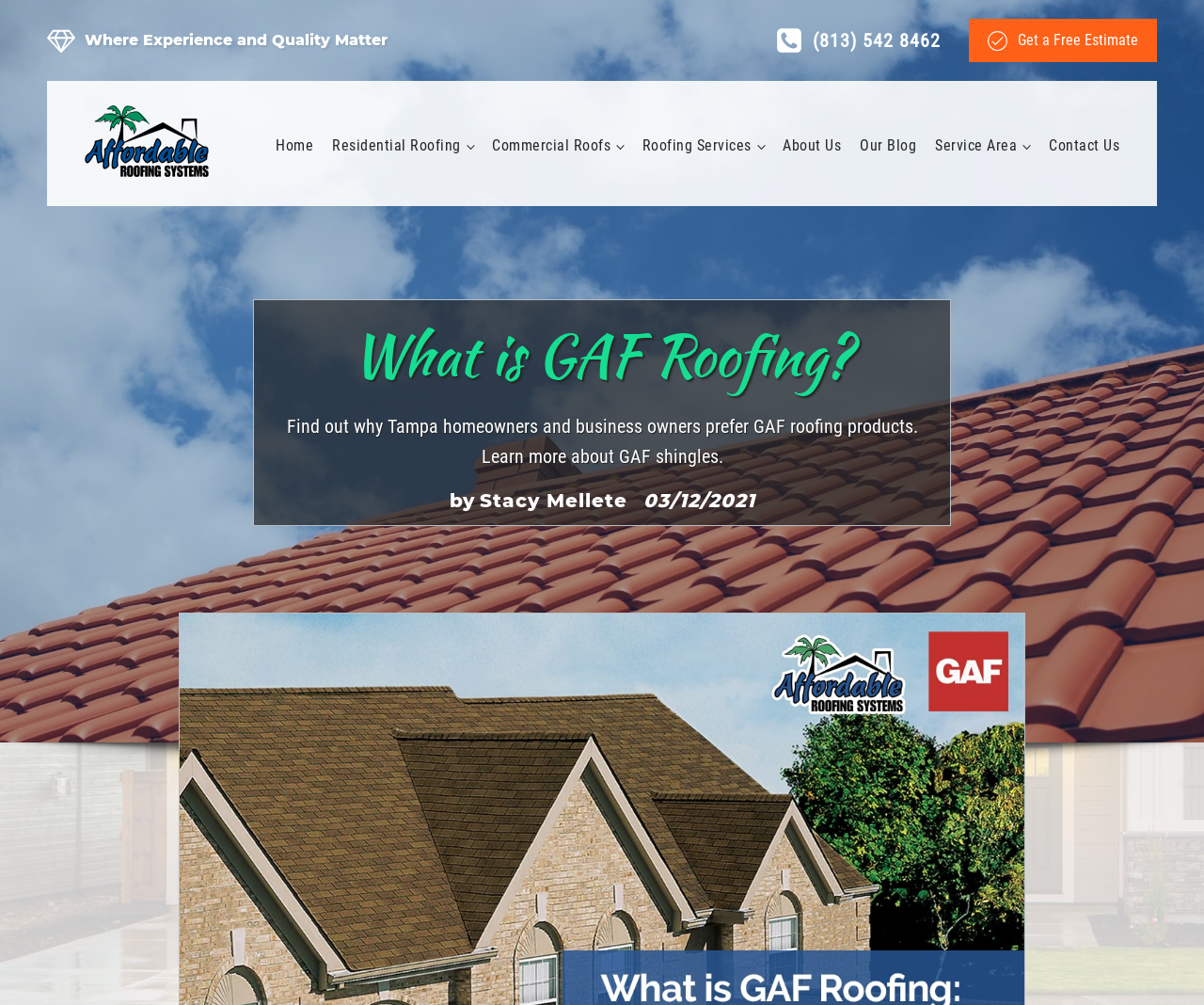What is the name of the author of the article?
Carefully examine the image and provide a detailed answer to the question.

I found the author's name by reading the static text elements below the main heading 'What is GAF Roofing?' and found the text 'by Stacy Mellete' which indicates the author's name.